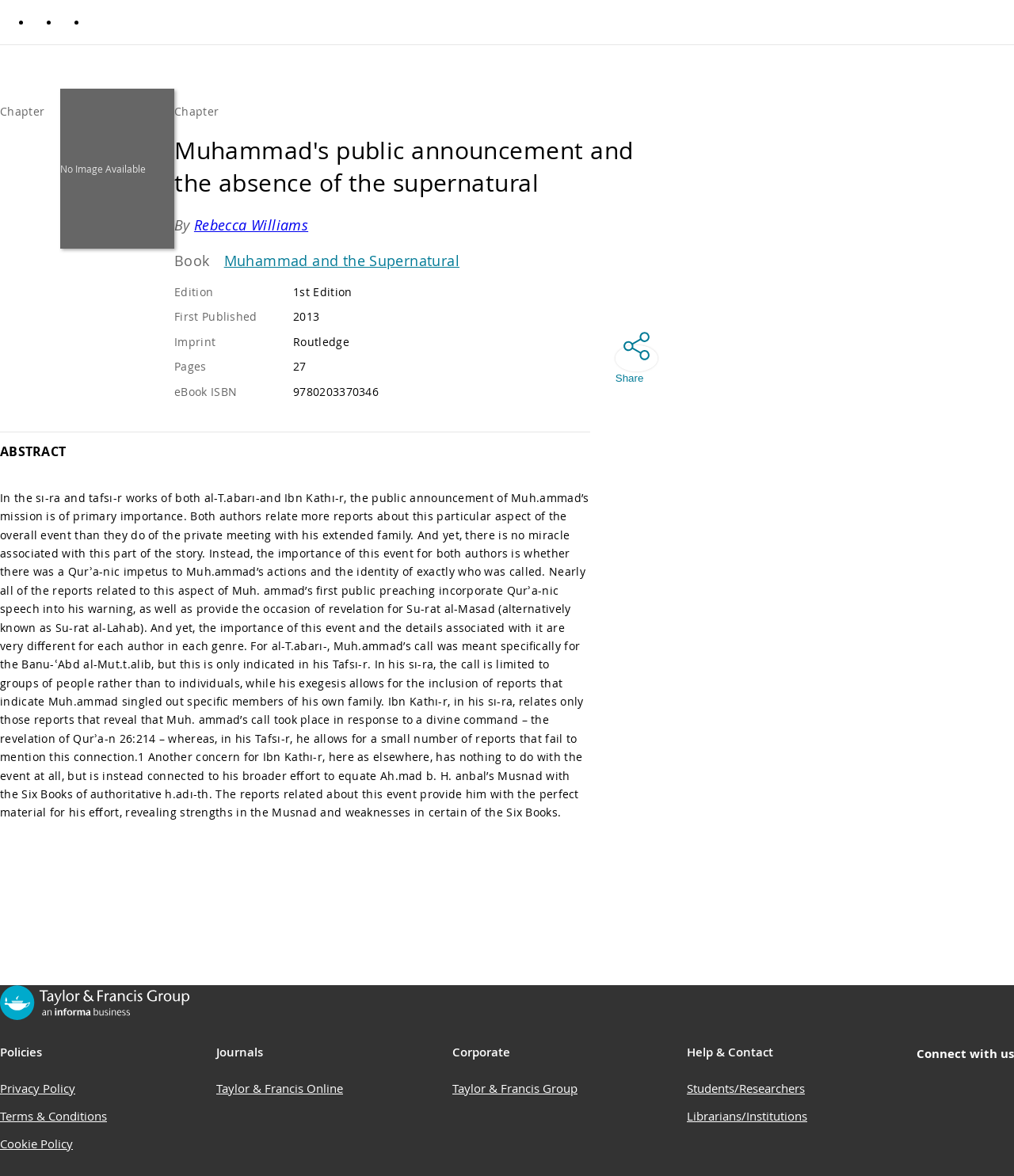Locate the UI element described by Cookie Policy and provide its bounding box coordinates. Use the format (top-left x, top-left y, bottom-right x, bottom-right y) with all values as floating point numbers between 0 and 1.

[0.0, 0.965, 0.072, 0.979]